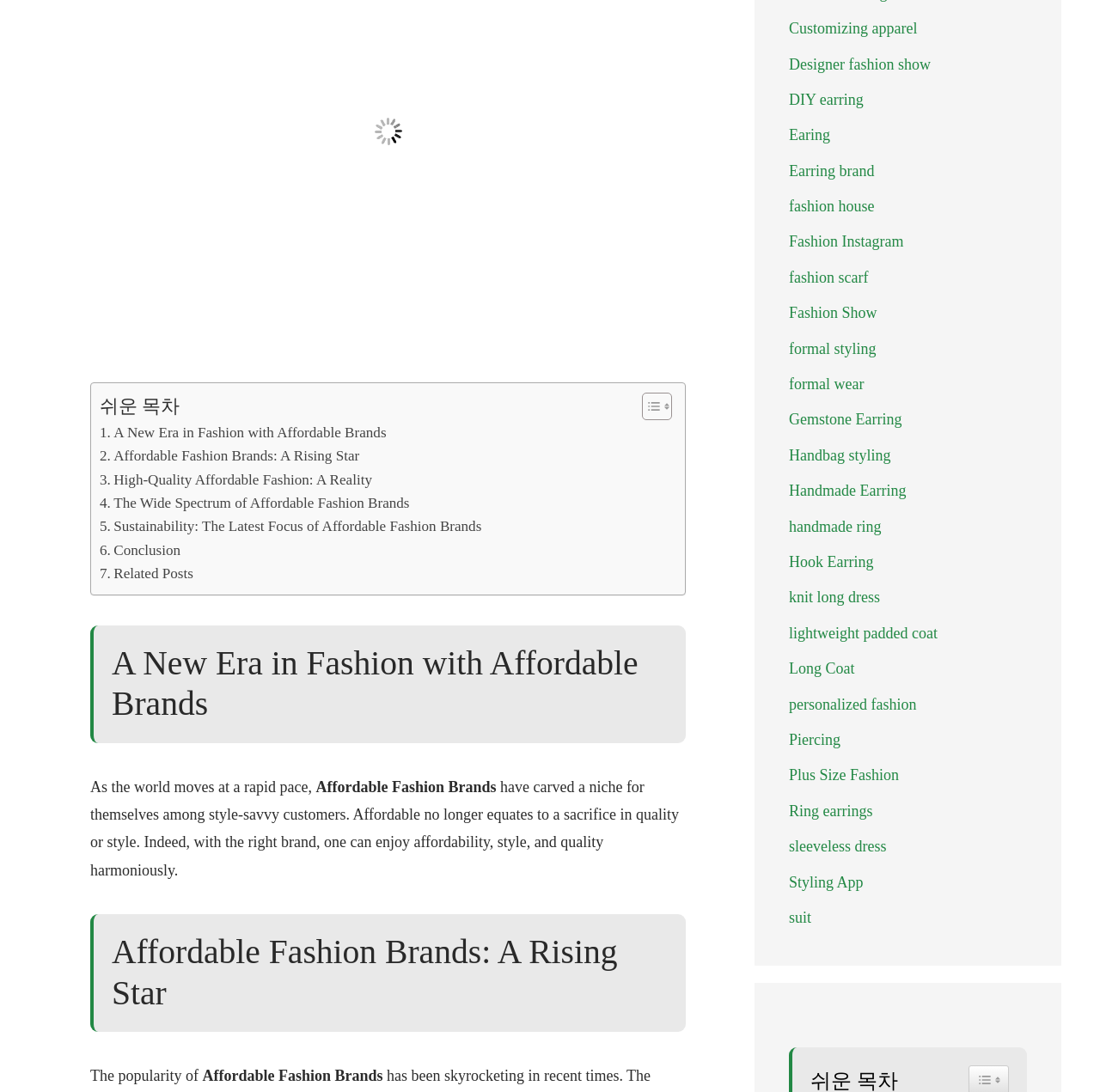Provide the bounding box coordinates for the specified HTML element described in this description: "Piercing". The coordinates should be four float numbers ranging from 0 to 1, in the format [left, top, right, bottom].

[0.717, 0.67, 0.764, 0.685]